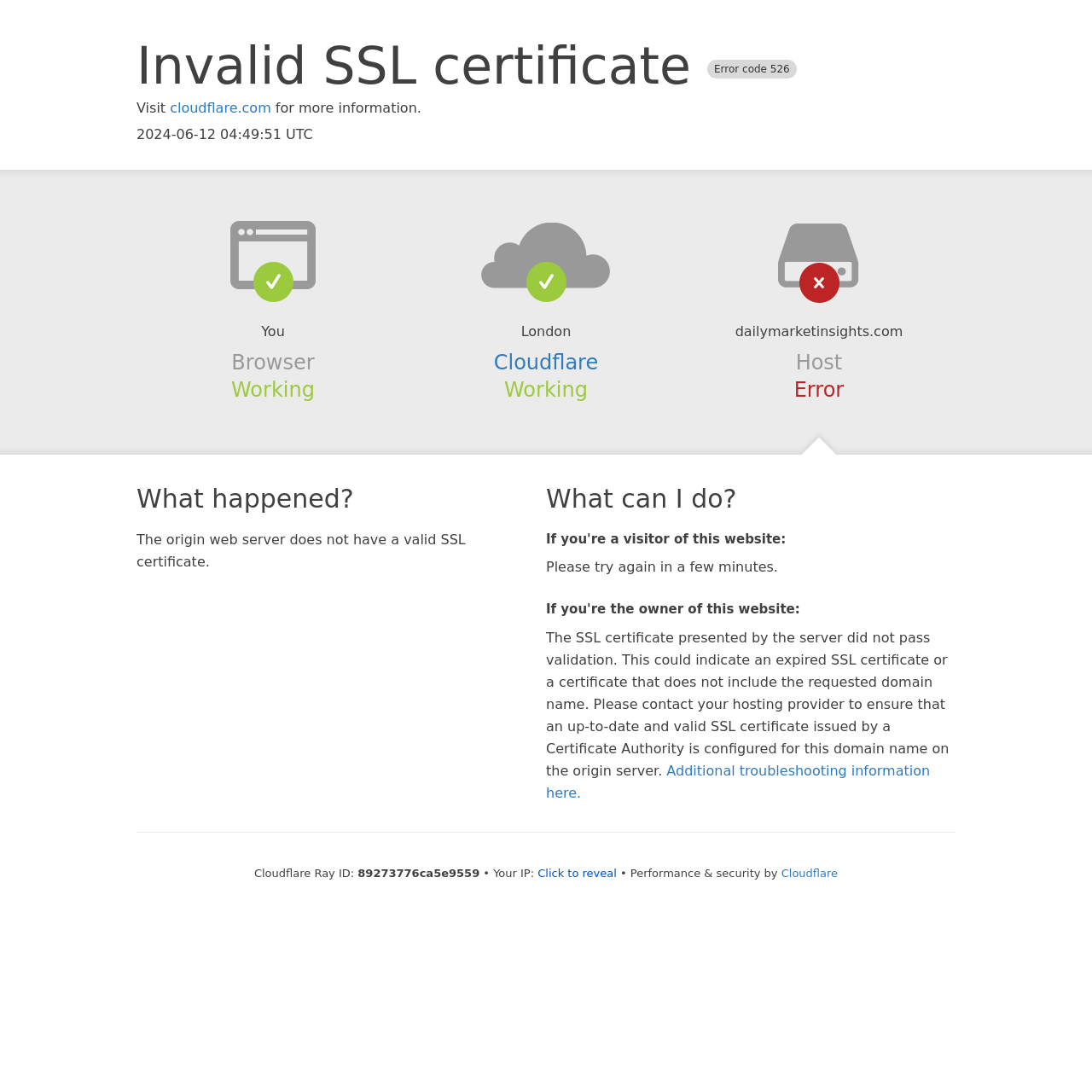Give a comprehensive overview of the webpage, including key elements.

The webpage appears to be an error page from Cloudflare, indicating that the website "dailymarketinsights.com" has an invalid SSL certificate. At the top of the page, there is a heading that reads "Invalid SSL certificate Error code 526". Below this heading, there is a link to "cloudflare.com" with a brief description.

On the left side of the page, there are several sections with headings, including "Browser", "Cloudflare", and "Host". Each section contains brief information about the status of the corresponding entity. For example, the "Browser" section indicates that it is "Working", while the "Cloudflare" section has a link to "Cloudflare" and also indicates that it is "Working".

In the middle of the page, there are two main sections: "What happened?" and "What can I do?". The "What happened?" section explains that the origin web server does not have a valid SSL certificate. The "What can I do?" section provides guidance for both visitors and owners of the website. Visitors are advised to try again in a few minutes, while owners are provided with more detailed information about the SSL certificate issue and are directed to contact their hosting provider.

At the bottom of the page, there is additional information, including a Cloudflare Ray ID and the visitor's IP address, which can be revealed by clicking a button. There is also a link to "Additional troubleshooting information" and a mention of "Performance & security by Cloudflare".